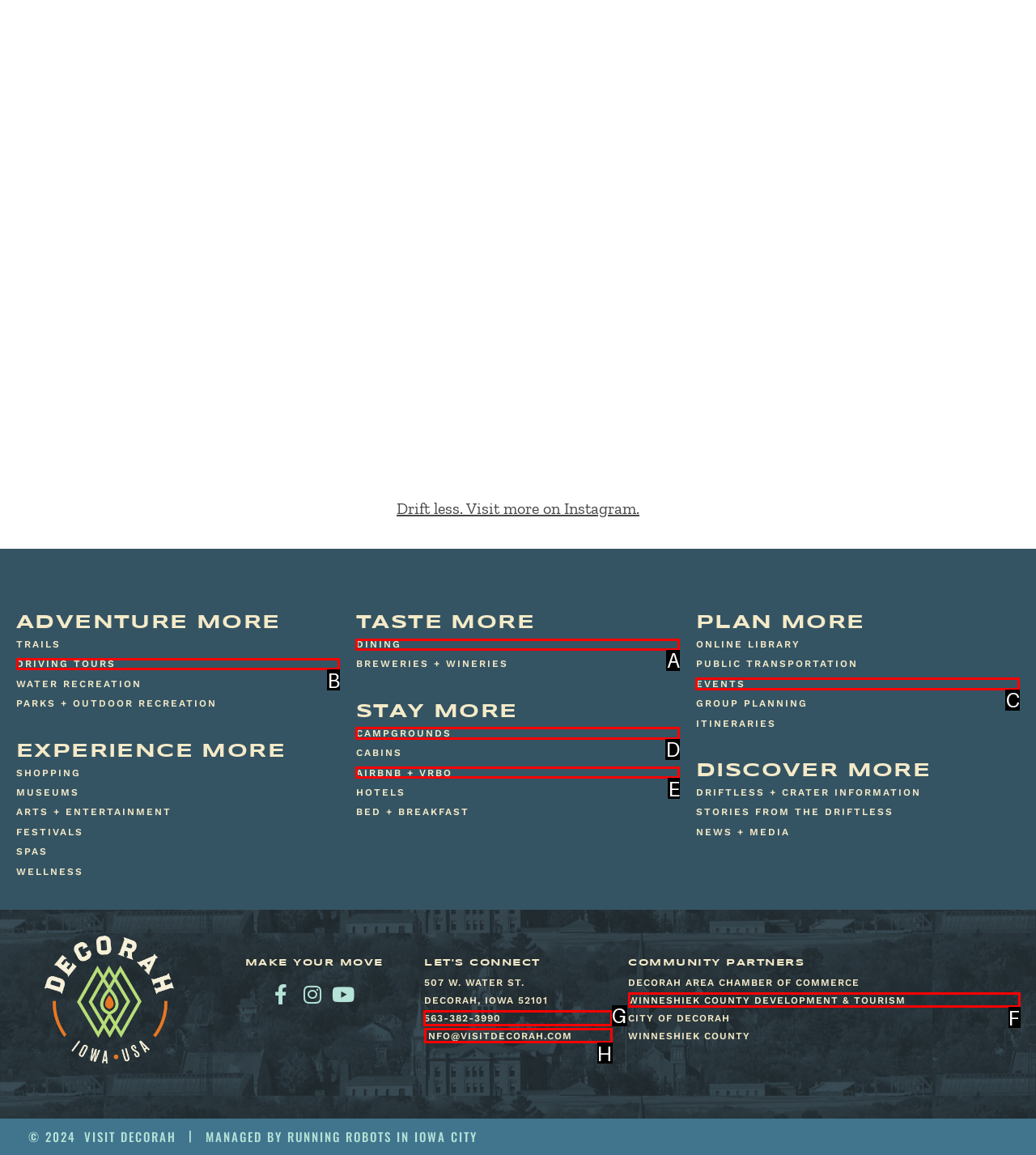Based on the task: Contact Visit Decorah, which UI element should be clicked? Answer with the letter that corresponds to the correct option from the choices given.

G